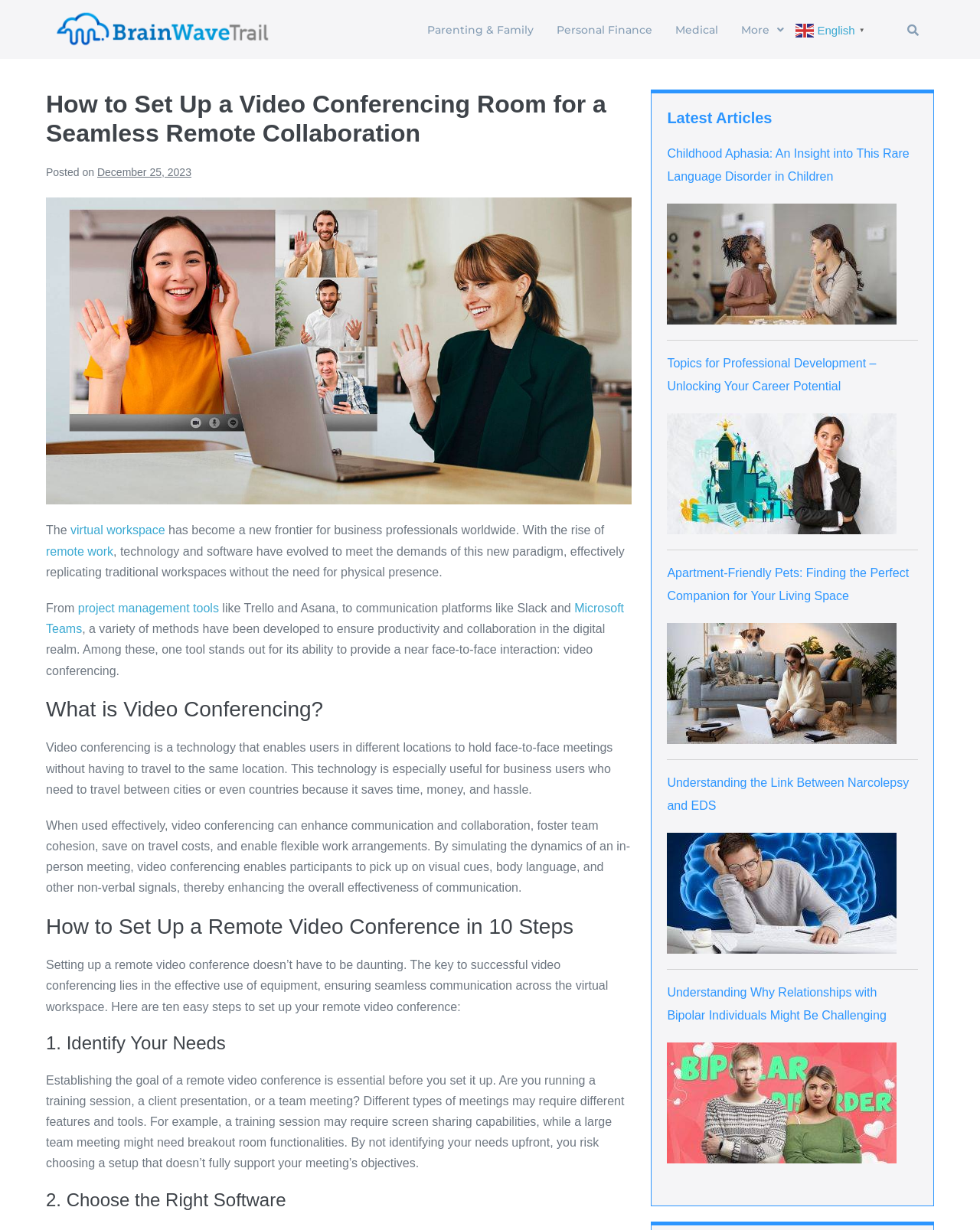What is the first step in setting up a remote video conference?
Answer with a single word or phrase by referring to the visual content.

Identify your needs